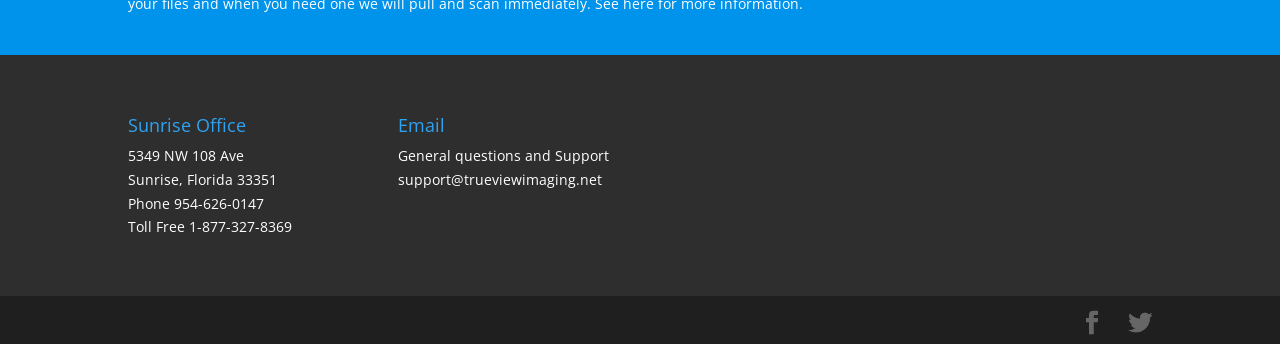What is the office address?
Refer to the image and provide a one-word or short phrase answer.

5349 NW 108 Ave